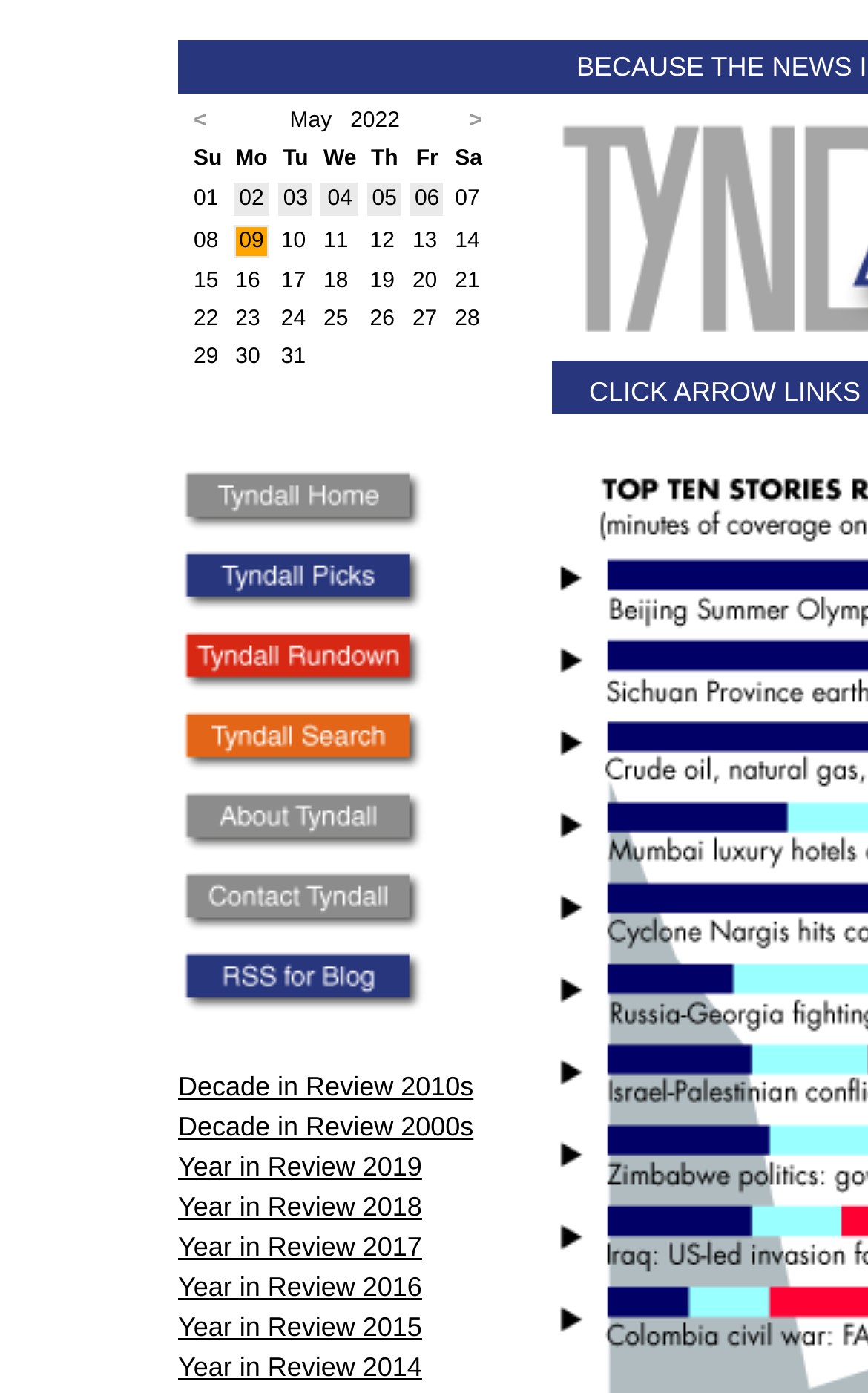Pinpoint the bounding box coordinates of the element you need to click to execute the following instruction: "select 02". The bounding box should be represented by four float numbers between 0 and 1, in the format [left, top, right, bottom].

[0.275, 0.134, 0.304, 0.152]